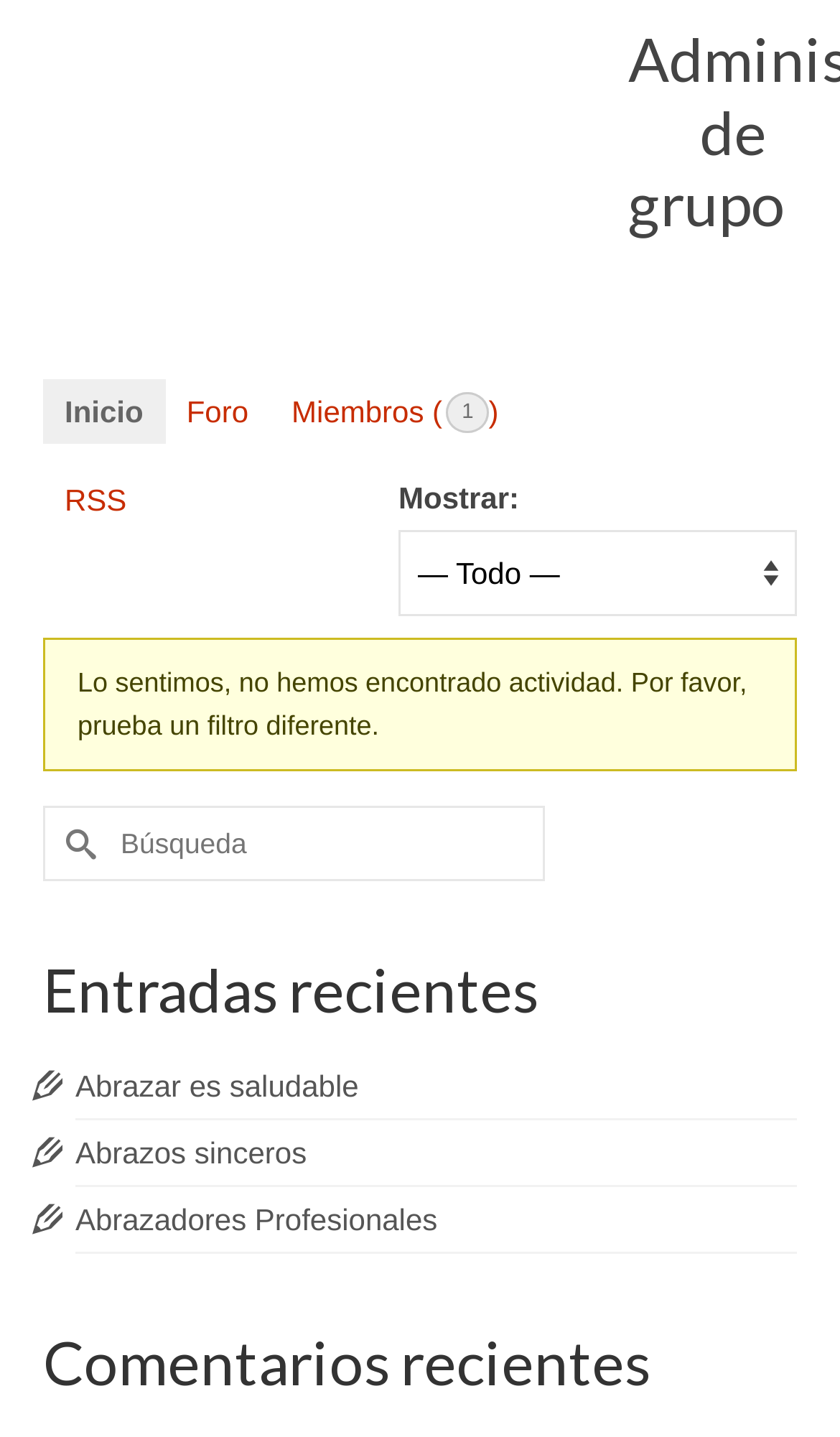Determine the bounding box coordinates of the clickable element necessary to fulfill the instruction: "Click on the profile picture". Provide the coordinates as four float numbers within the 0 to 1 range, i.e., [left, top, right, bottom].

[0.826, 0.175, 0.913, 0.226]